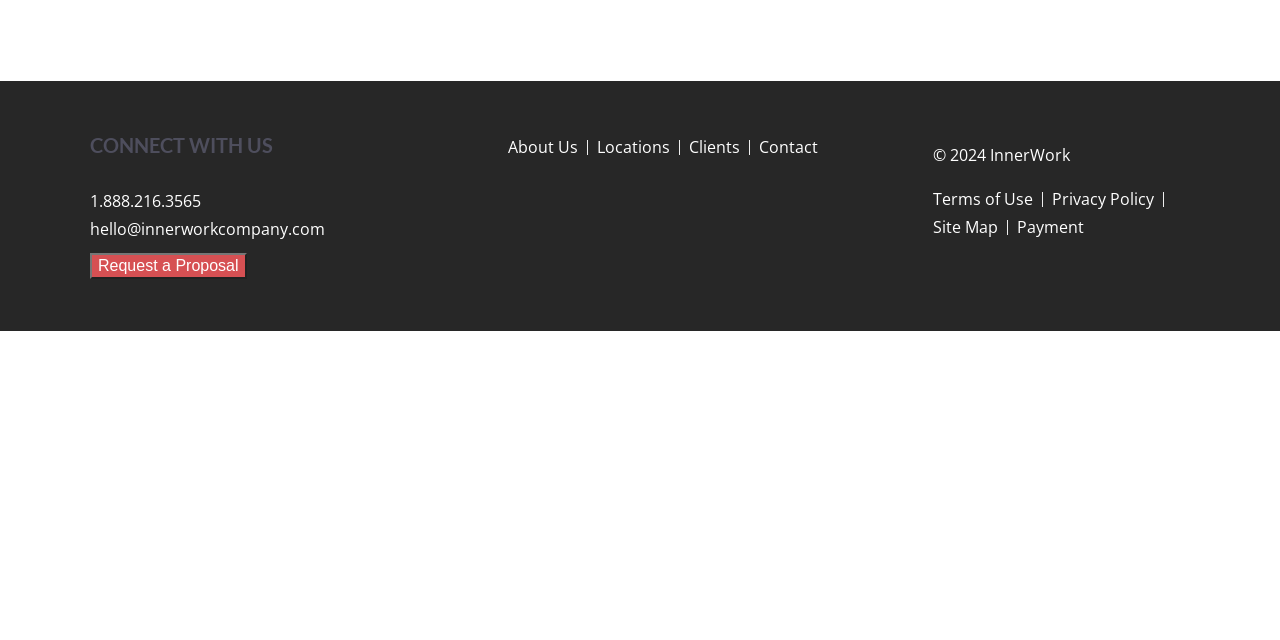Extract the bounding box coordinates for the HTML element that matches this description: "Request a Proposal". The coordinates should be four float numbers between 0 and 1, i.e., [left, top, right, bottom].

[0.07, 0.396, 0.193, 0.437]